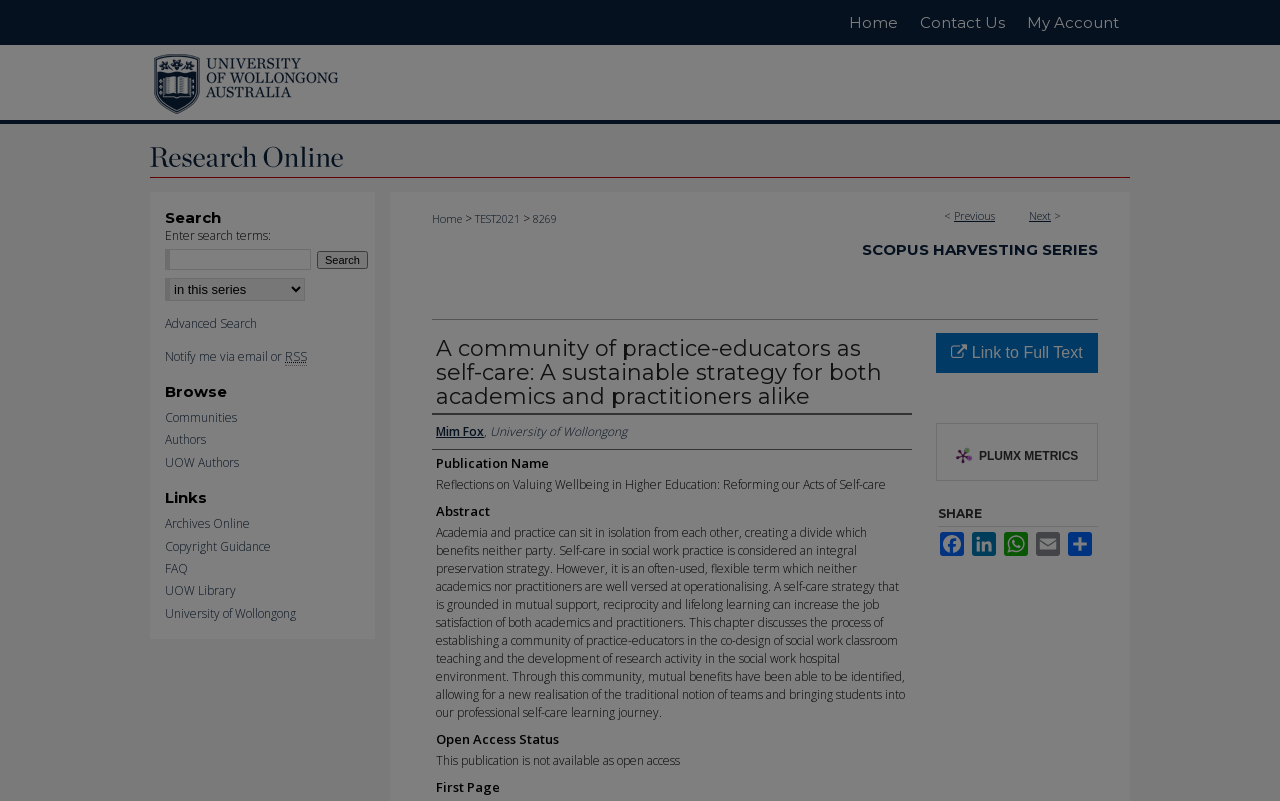Provide the bounding box coordinates of the section that needs to be clicked to accomplish the following instruction: "Share the article on Facebook."

[0.733, 0.664, 0.755, 0.694]